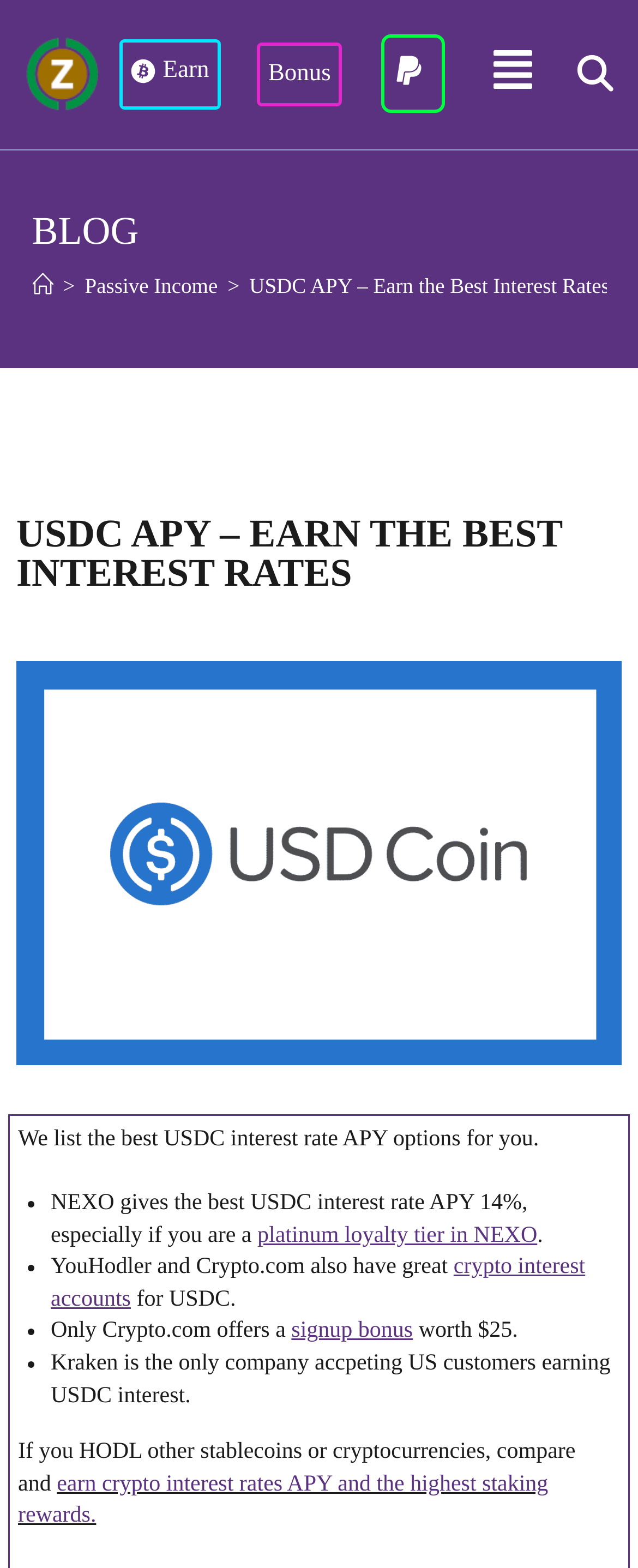Determine the bounding box coordinates of the area to click in order to meet this instruction: "Go to the Home page".

[0.05, 0.175, 0.083, 0.19]